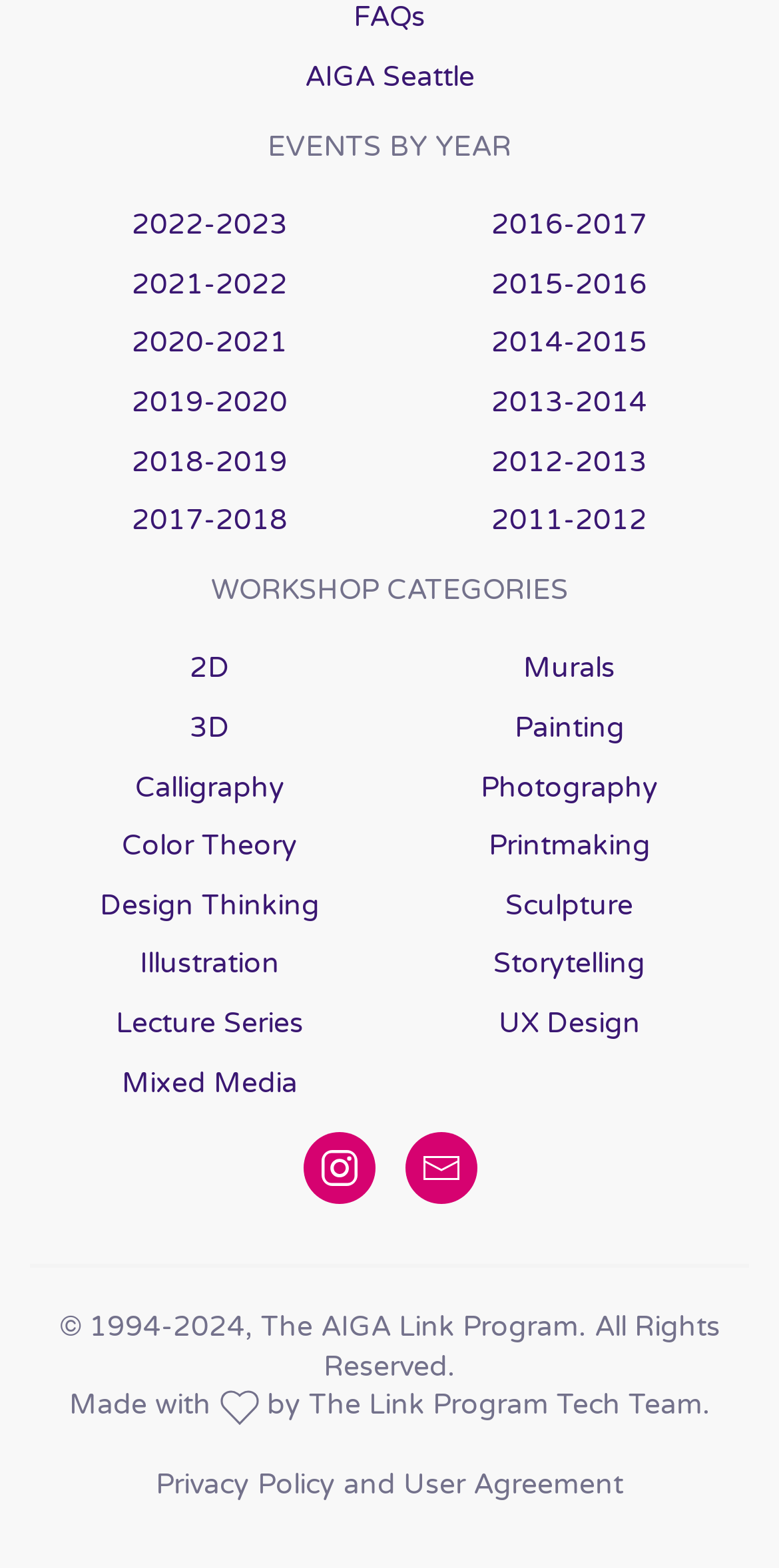Utilize the details in the image to thoroughly answer the following question: How many workshop categories are there?

I counted the number of links under the 'WORKSHOP CATEGORIES' heading, and there are 14 links, each representing a different workshop category.